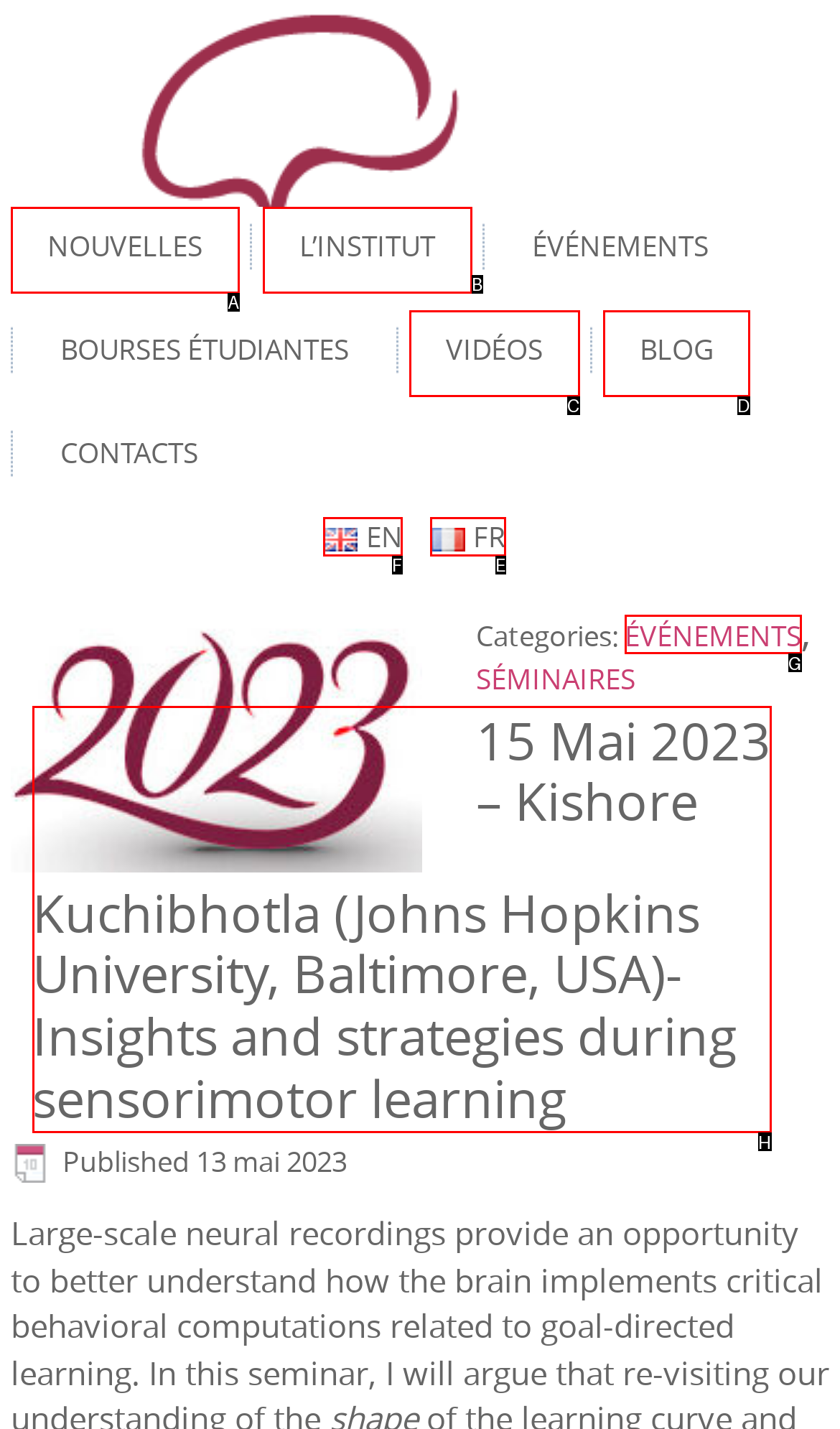Indicate the HTML element to be clicked to accomplish this task: Select the 'EN' language option Respond using the letter of the correct option.

F